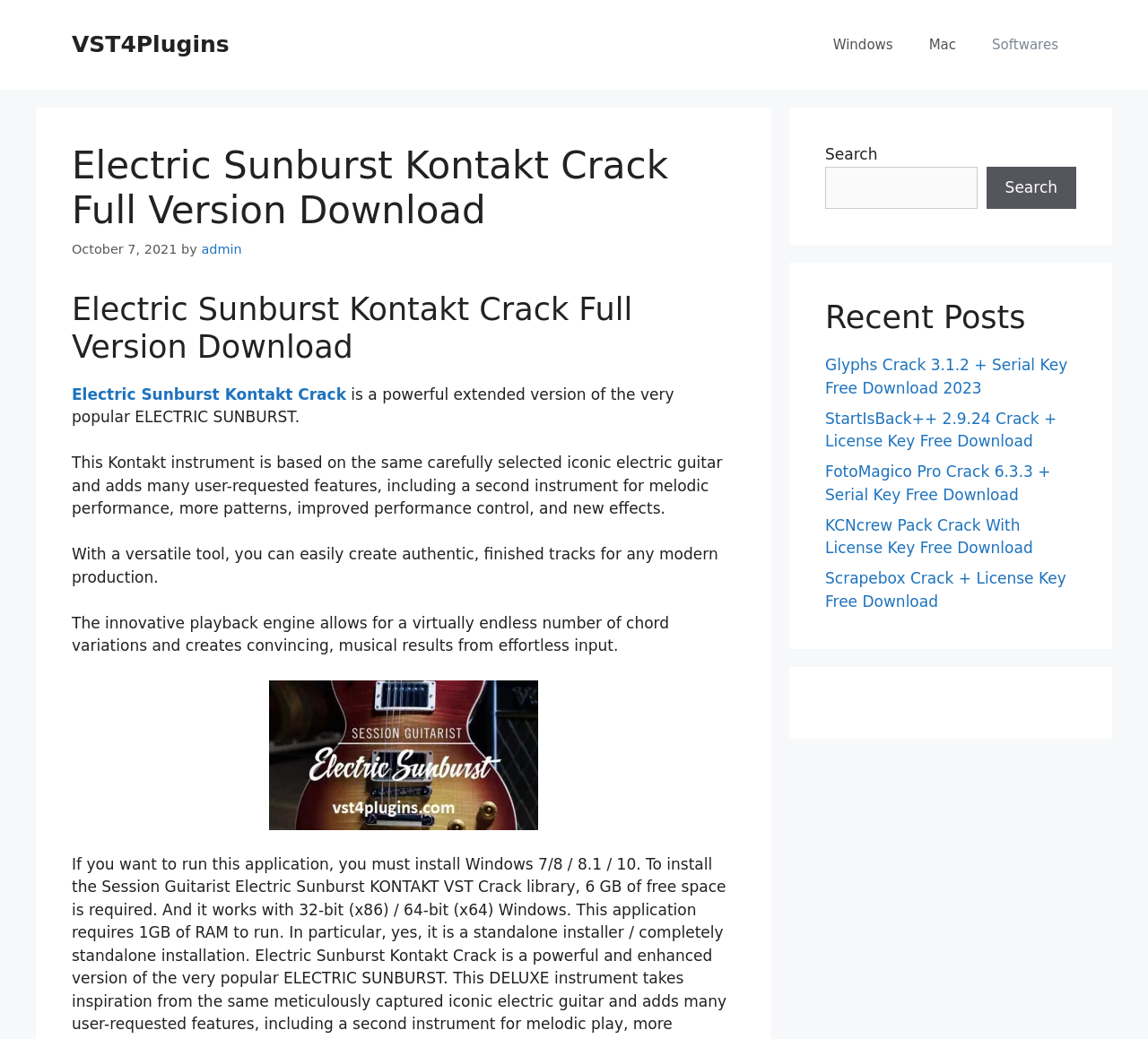Answer the question below in one word or phrase:
What is the category of the software?

Softwares